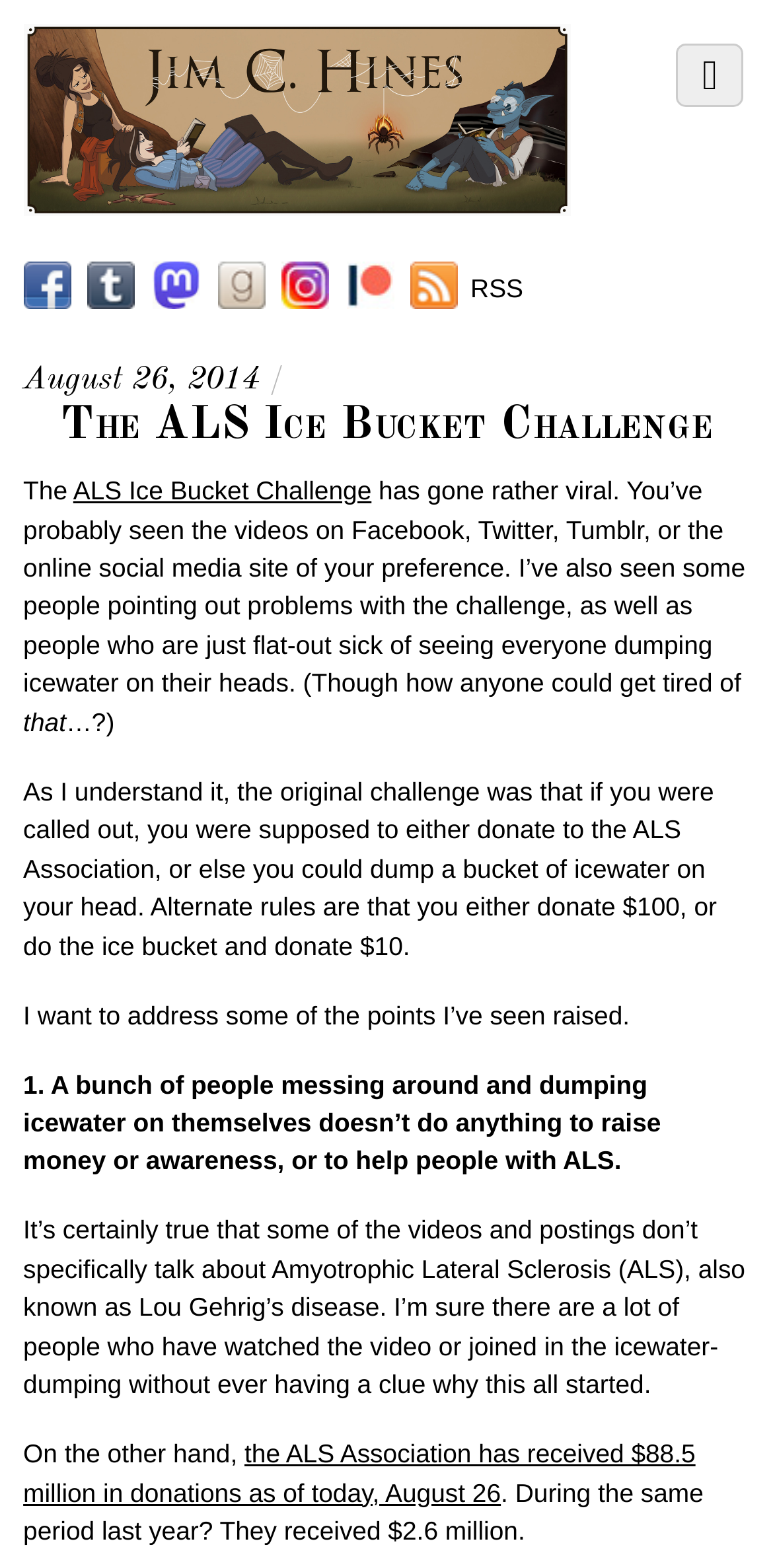Determine the bounding box coordinates of the area to click in order to meet this instruction: "Visit Jim C. Hines' homepage".

[0.03, 0.108, 0.739, 0.146]